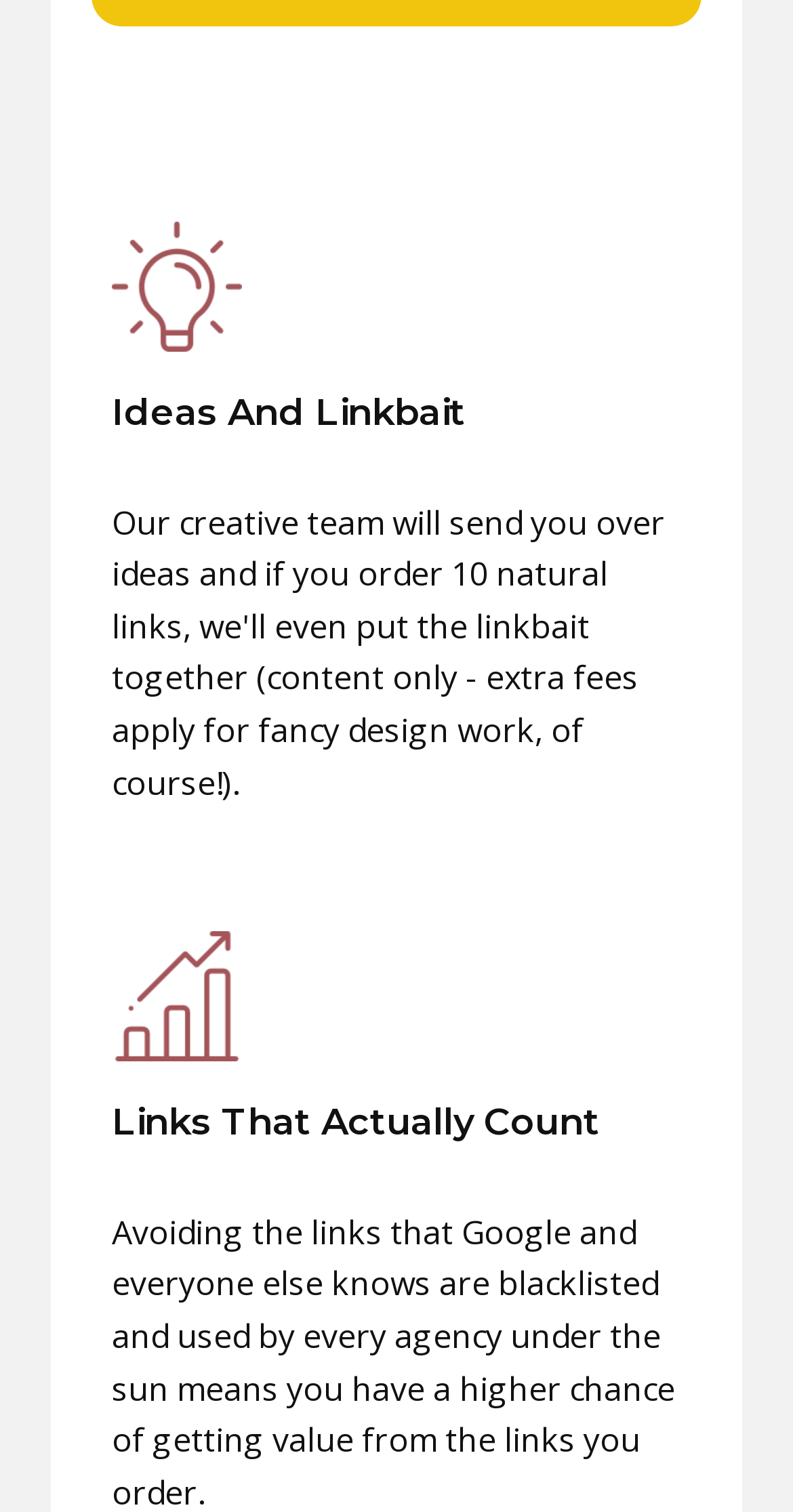Please specify the bounding box coordinates in the format (top-left x, top-left y, bottom-right x, bottom-right y), with all values as floating point numbers between 0 and 1. Identify the bounding box of the UI element described by: parent_node: Message name="message"

[0.115, 0.363, 0.885, 0.529]